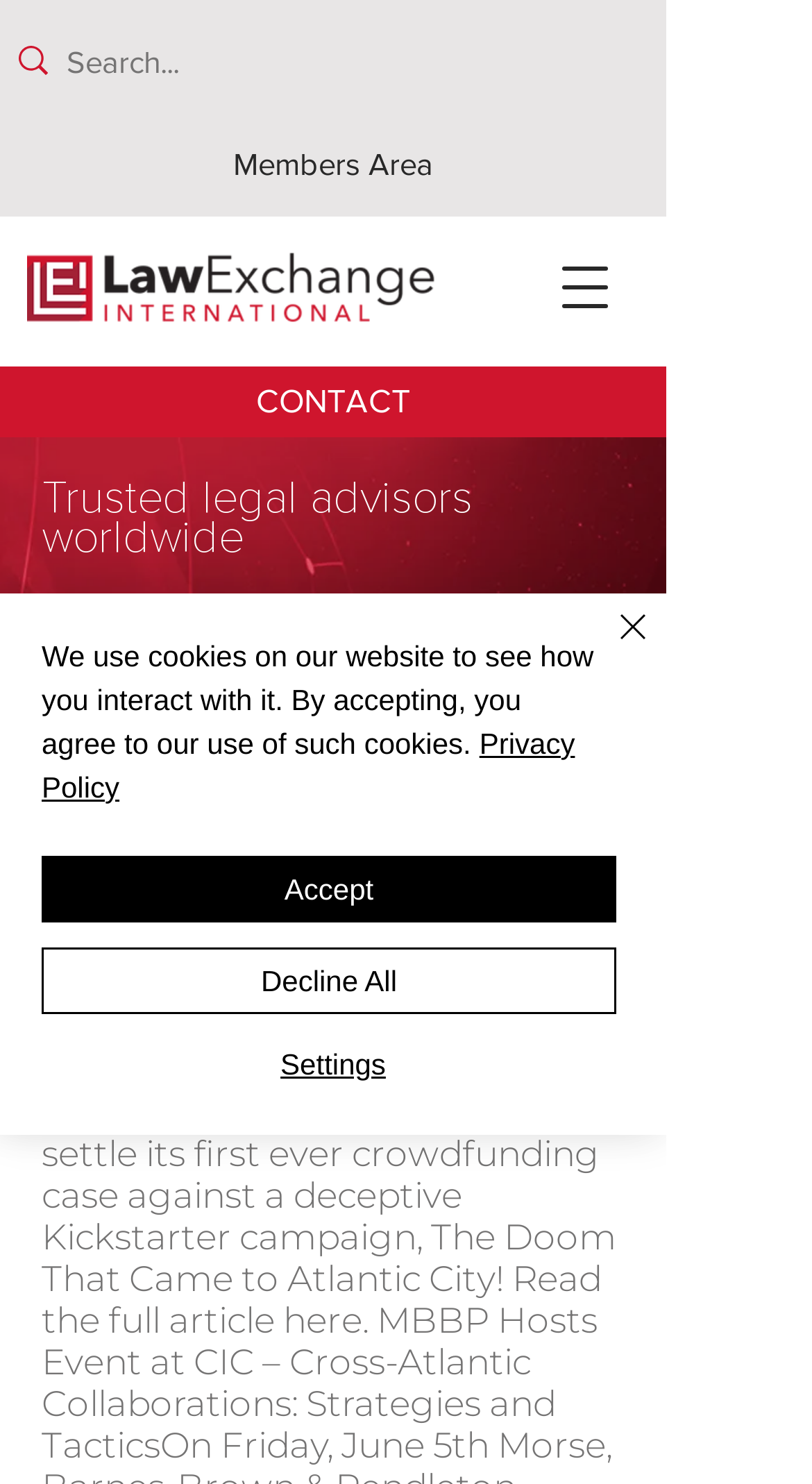What is the event hosted by MBBP mentioned on the webpage?
Provide a well-explained and detailed answer to the question.

The webpage mentions an event hosted by MBBP at CIC, which is titled 'Cross-Atlantic Collaborations: Strategies and Tactics'. This event was held on Friday, June 5th.